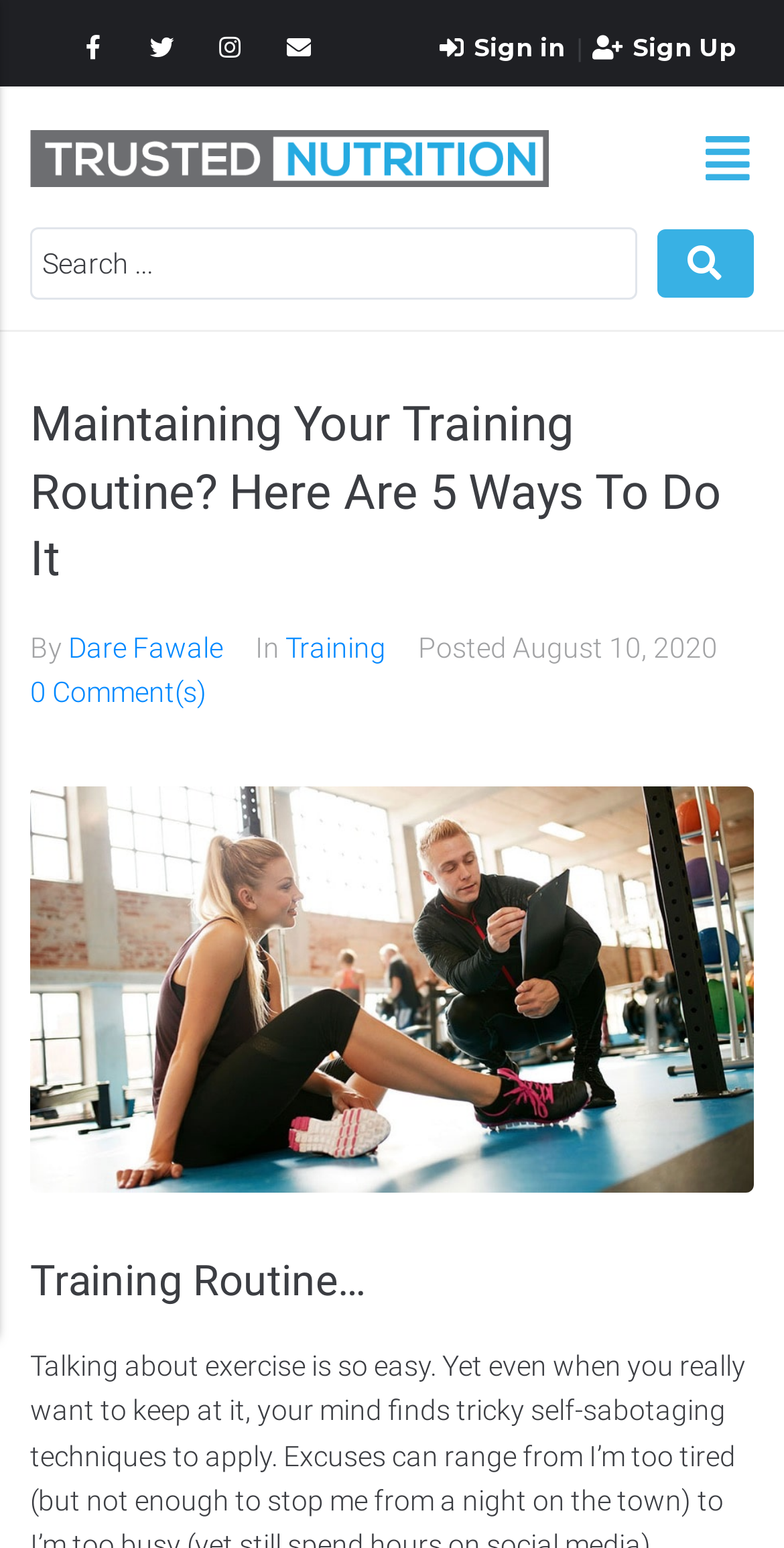Answer the question with a brief word or phrase:
How many textboxes are available for subscription?

2